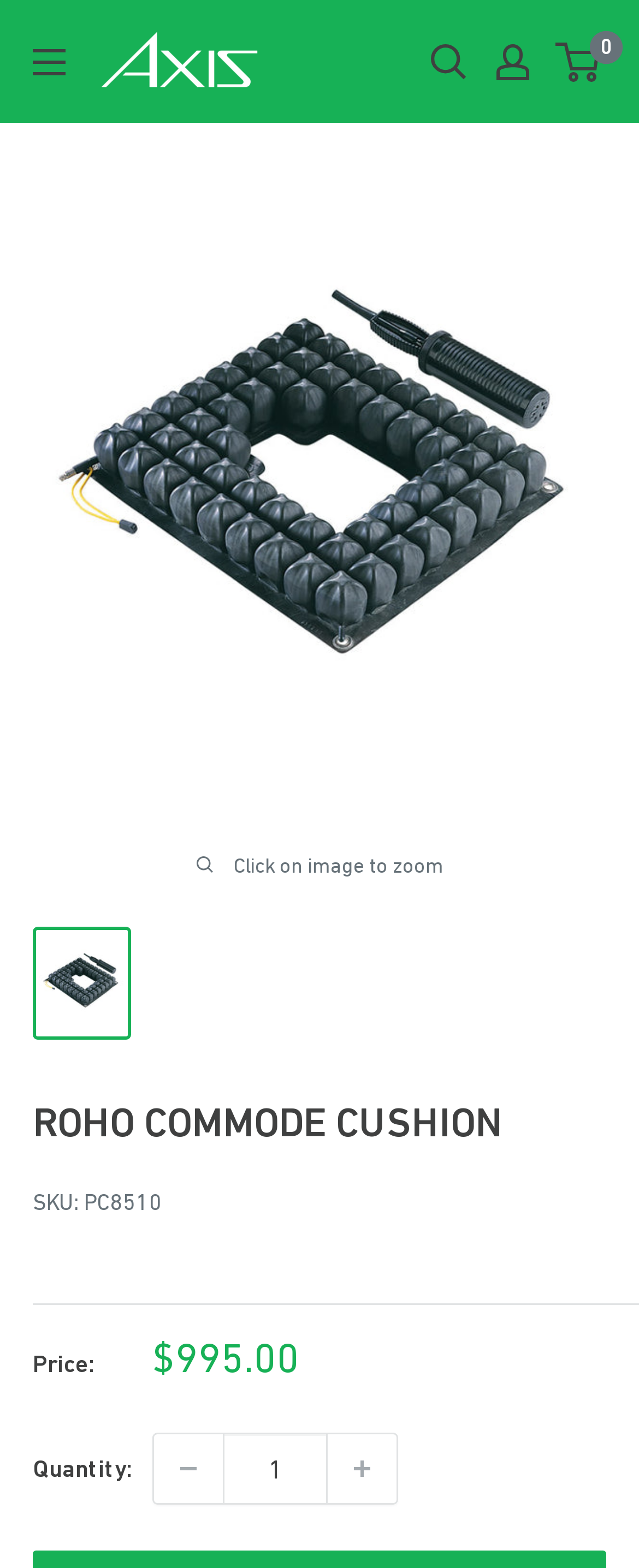Given the description "aria-label="Open search"", determine the bounding box of the corresponding UI element.

[0.674, 0.028, 0.731, 0.051]